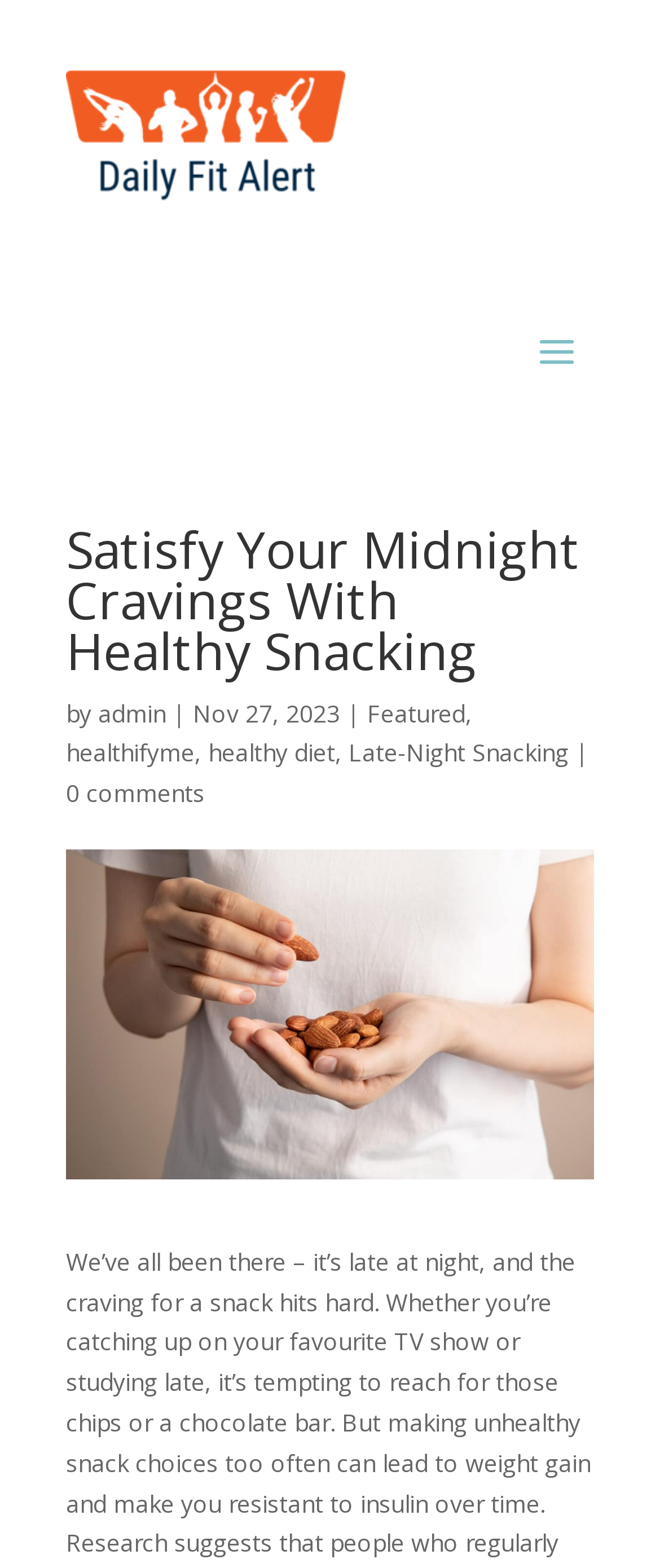What is the date of the article?
Please use the image to provide a one-word or short phrase answer.

Nov 27, 2023